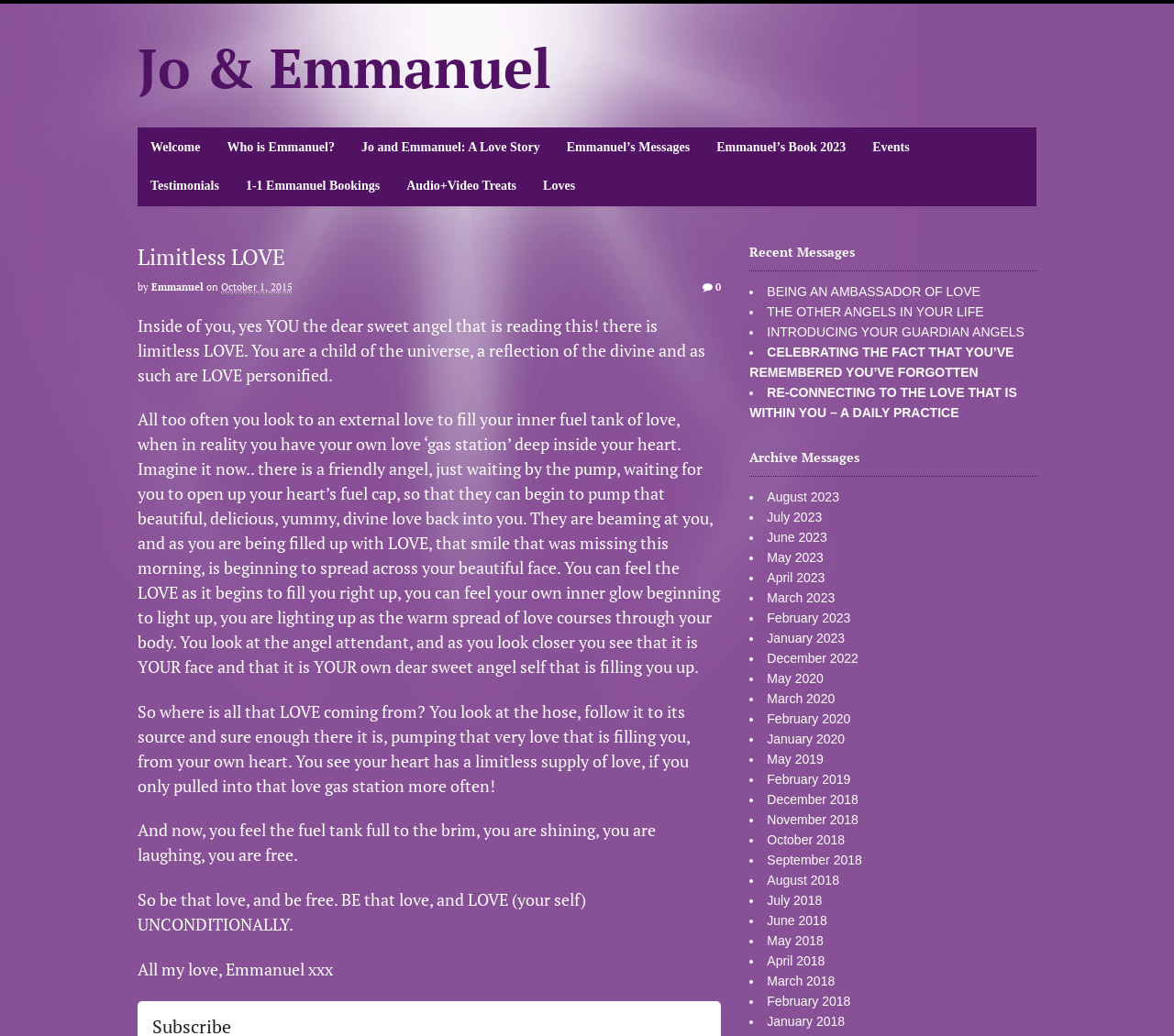Locate the bounding box coordinates of the element that should be clicked to execute the following instruction: "Explore 'Archive Messages'".

[0.639, 0.435, 0.883, 0.46]